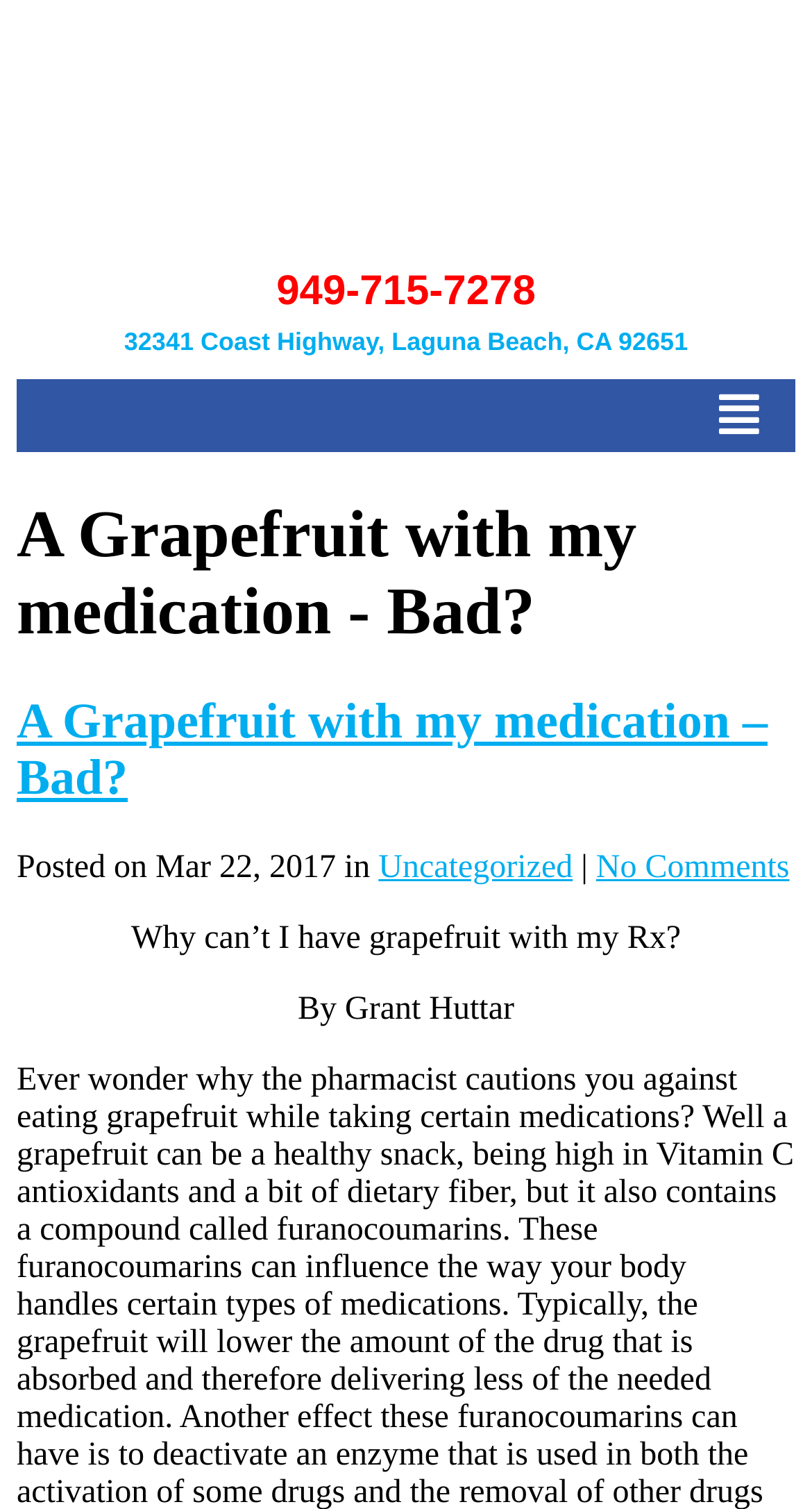Based on what you see in the screenshot, provide a thorough answer to this question: What is the address of Laguna Beach Urgent Care?

I found the address by looking at the link element with the text '32341 Coast Highway, Laguna Beach, CA 92651' which is located at the top of the webpage, below the phone number.